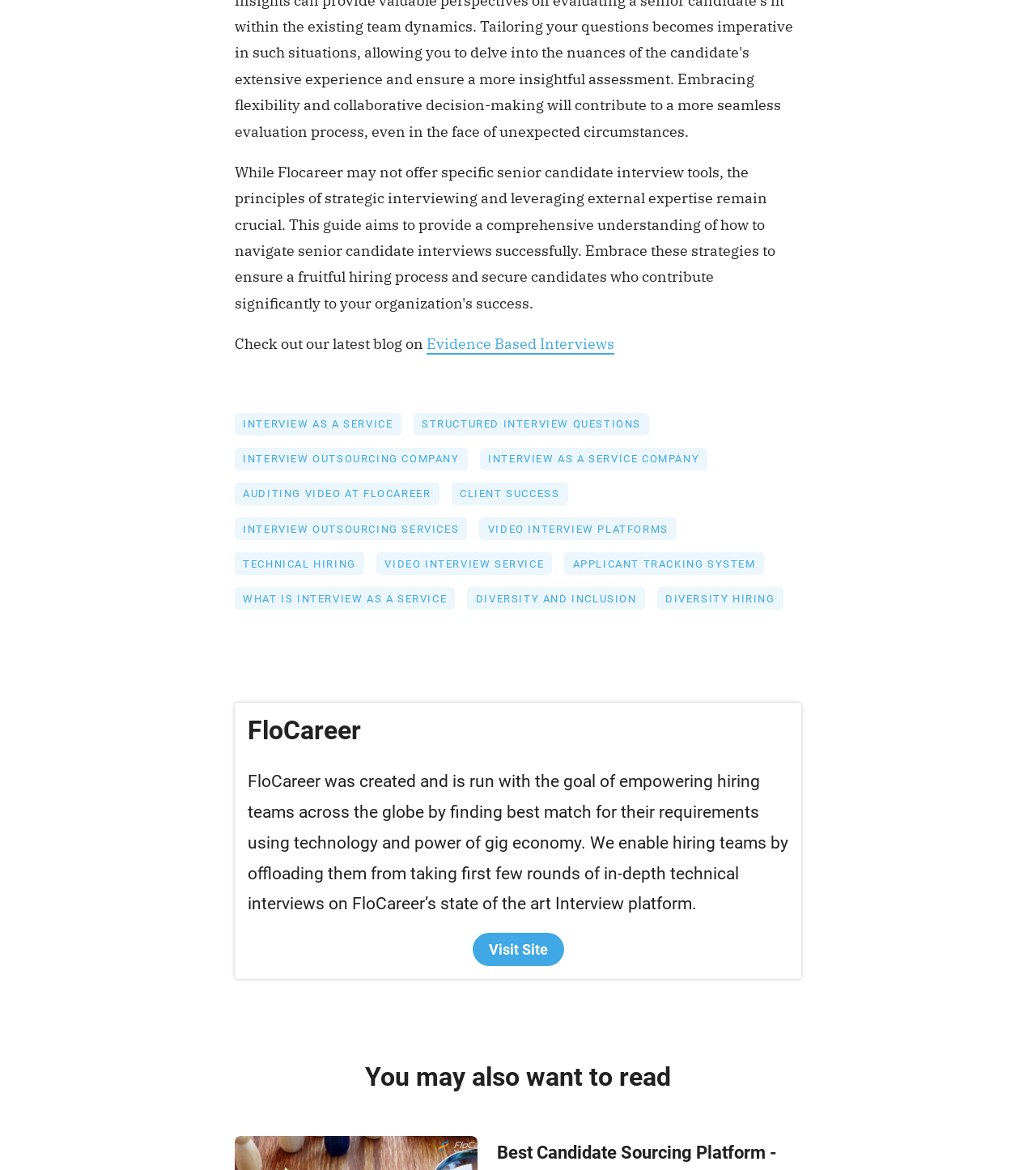Please identify the bounding box coordinates of the element's region that I should click in order to complete the following instruction: "Visit FloCareer website". The bounding box coordinates consist of four float numbers between 0 and 1, i.e., [left, top, right, bottom].

[0.456, 0.797, 0.544, 0.826]